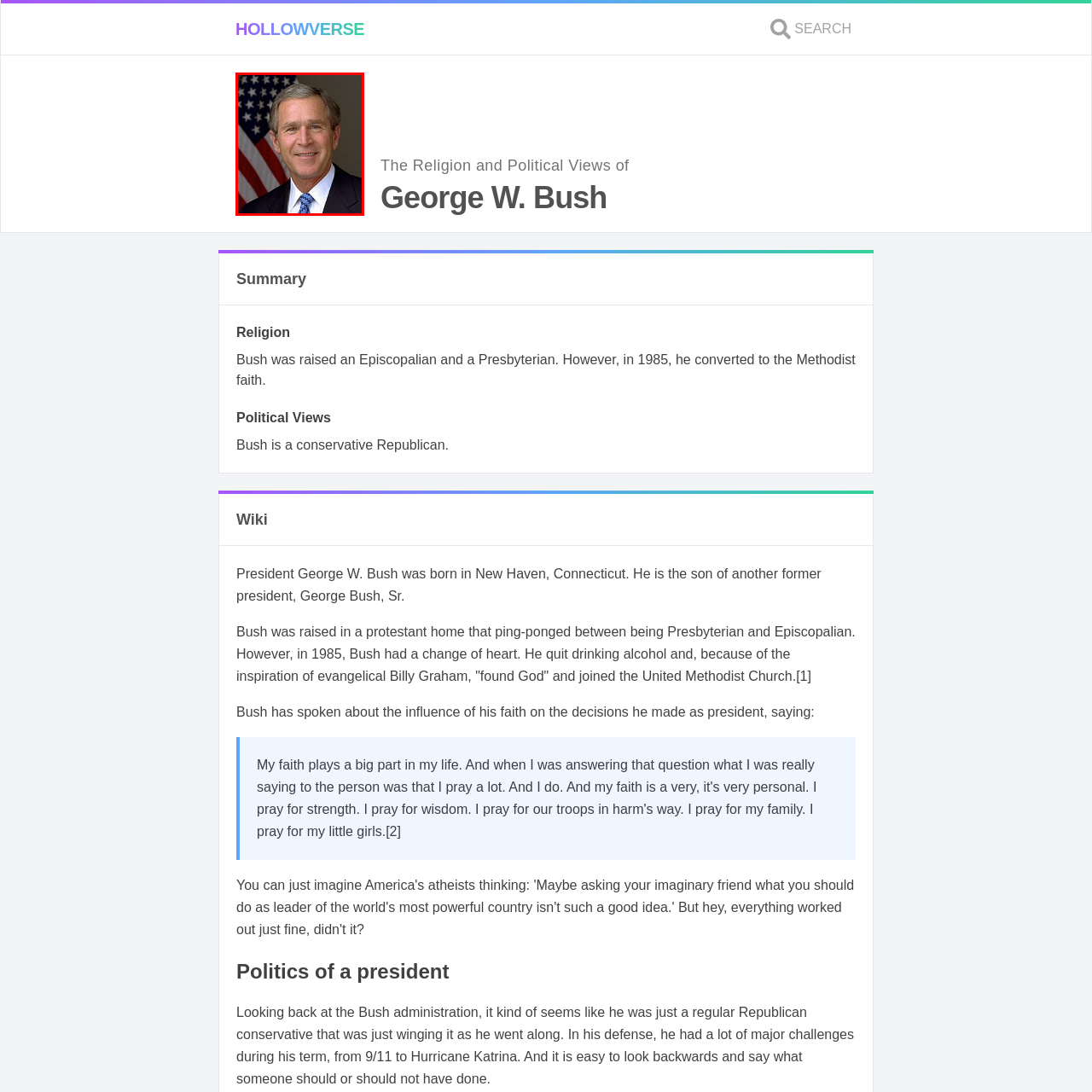Analyze the picture enclosed by the red bounding box and provide a single-word or phrase answer to this question:
What is the symbol behind George W. Bush?

American flag